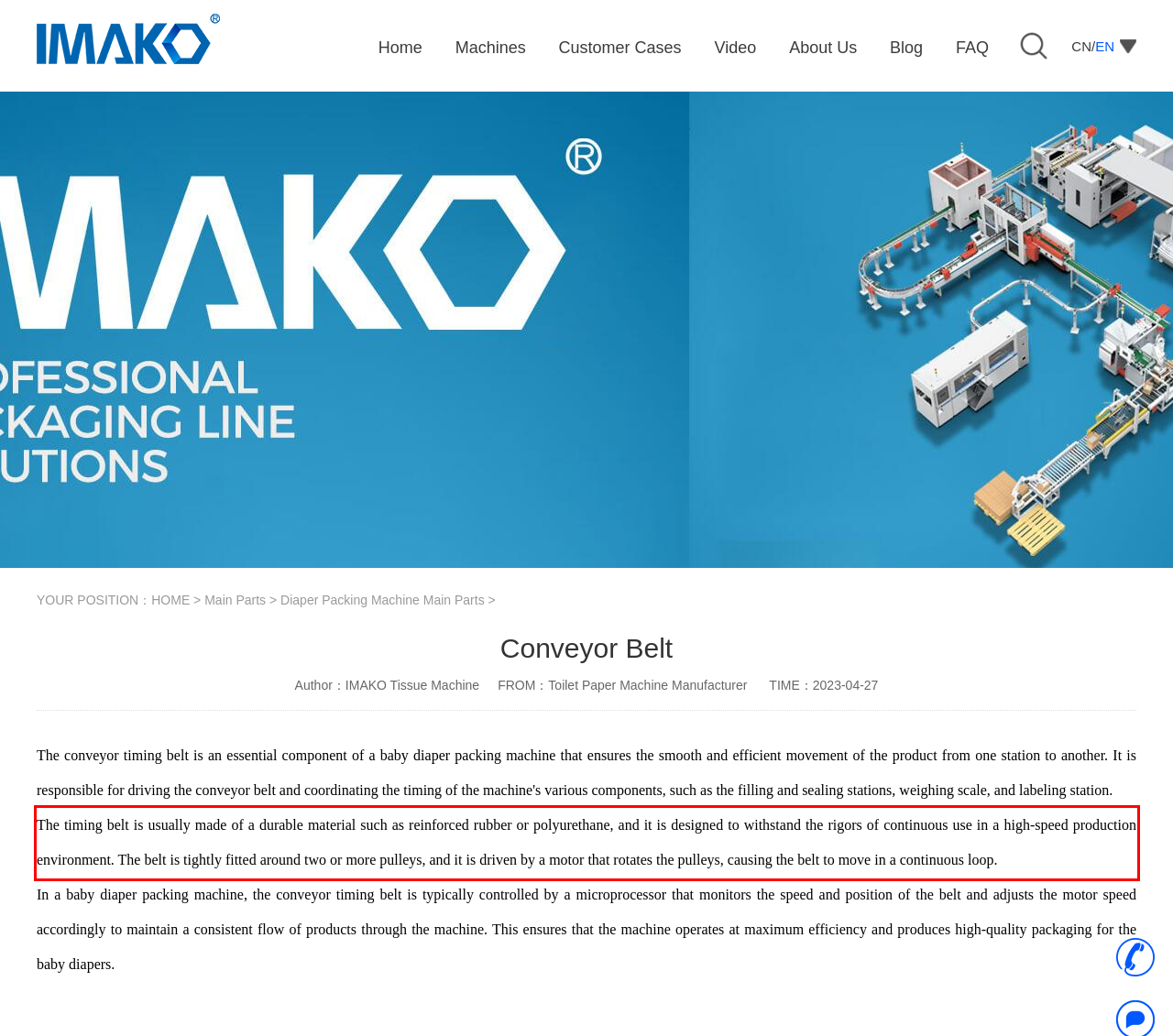Examine the webpage screenshot and use OCR to obtain the text inside the red bounding box.

The timing belt is usually made of a durable material such as reinforced rubber or polyurethane, and it is designed to withstand the rigors of continuous use in a high-speed production environment. The belt is tightly fitted around two or more pulleys, and it is driven by a motor that rotates the pulleys, causing the belt to move in a continuous loop.